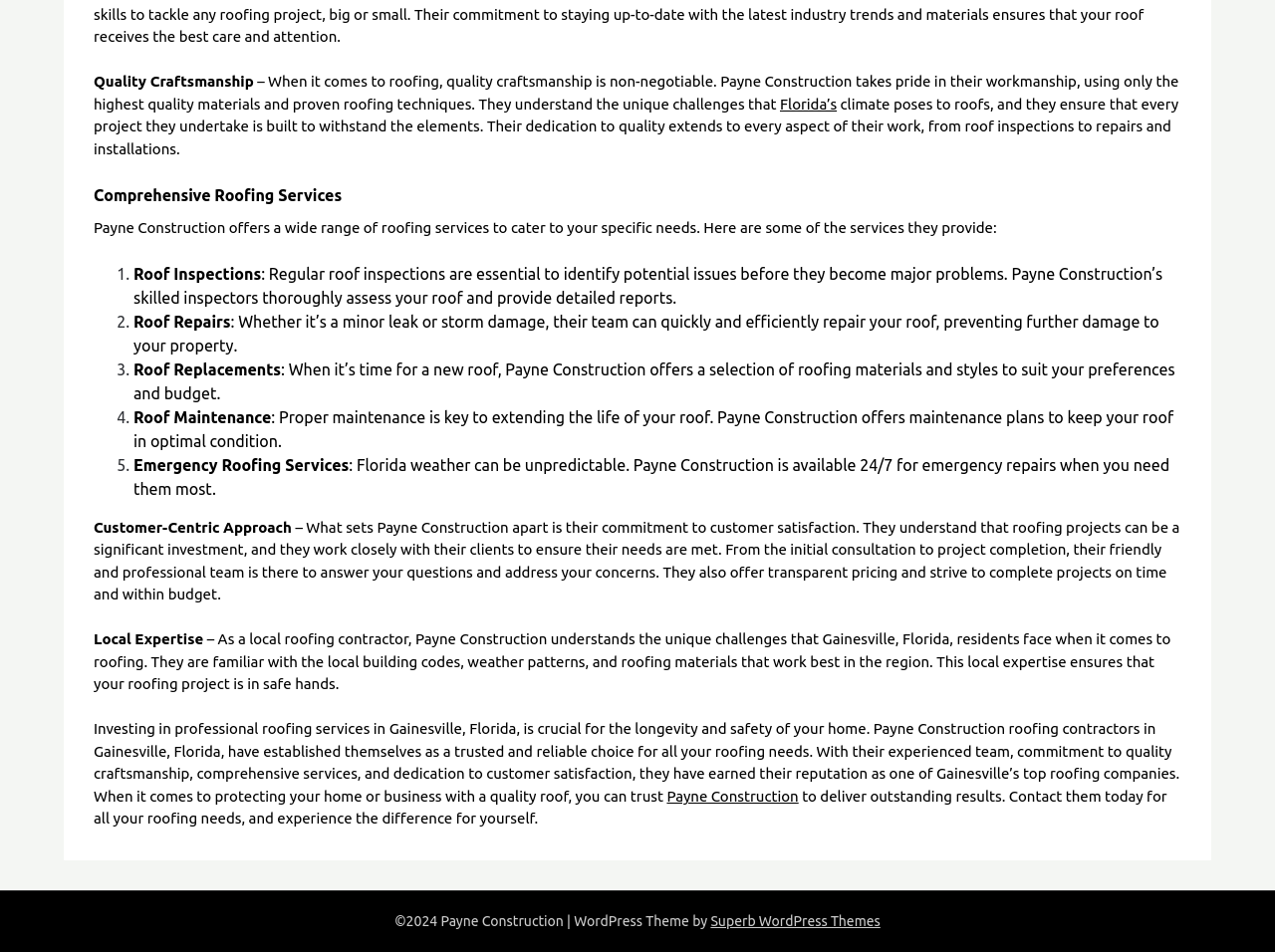Please specify the bounding box coordinates in the format (top-left x, top-left y, bottom-right x, bottom-right y), with all values as floating point numbers between 0 and 1. Identify the bounding box of the UI element described by: Payne Construction

[0.523, 0.827, 0.626, 0.845]